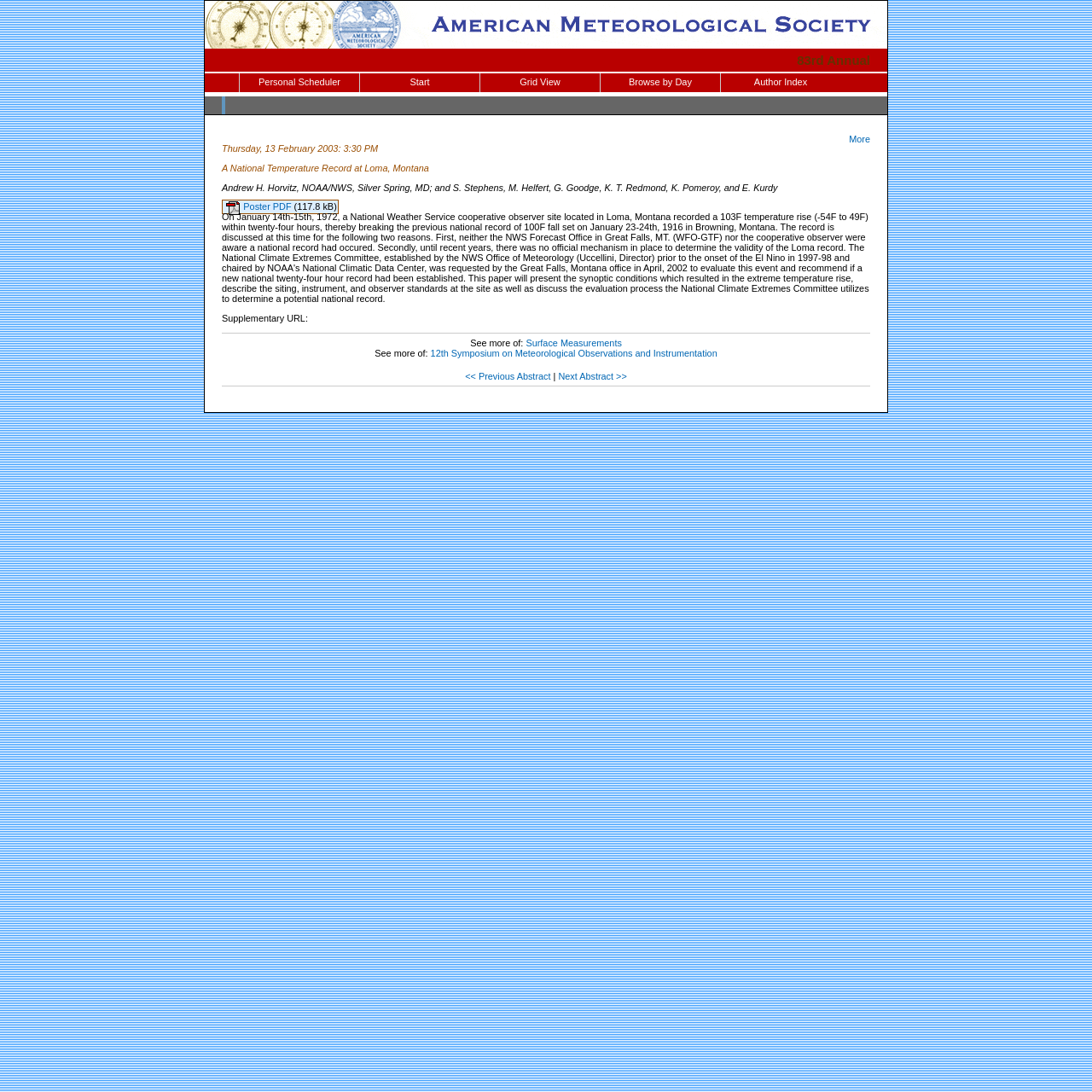Elaborate on the information and visuals displayed on the webpage.

The webpage appears to be an abstract page for a conference presentation titled "A National Temperature Record at Loma, Montana" at the 83rd Annual conference. 

At the top left, there is a link to the American Meteorological Society (AMS) website, accompanied by an AMS logo image. 

Below the AMS link, there is a heading section that spans the width of the page. 

To the right of the heading, there is a link to the 83rd Annual conference. 

Below the heading, there are five links in a row, including "Personal Scheduler", "Start", "Grid View", "Browse by Day", and "Author Index". 

Further down, there is a section with a timestamp "Thursday, 13 February 2003: 3:30 PM" followed by the title of the presentation "A National Temperature Record at Loma, Montana" and the authors' names. 

Below the authors' names, there is a link to download the poster in PDF format, along with the file size "(117.8 kB)". 

Next, there is a section with a supplementary URL and a link to "Surface Measurements". 

Below this section, there are links to the "12th Symposium on Meteorological Observations and Instrumentation" and navigation links to the previous and next abstracts, separated by a vertical bar.